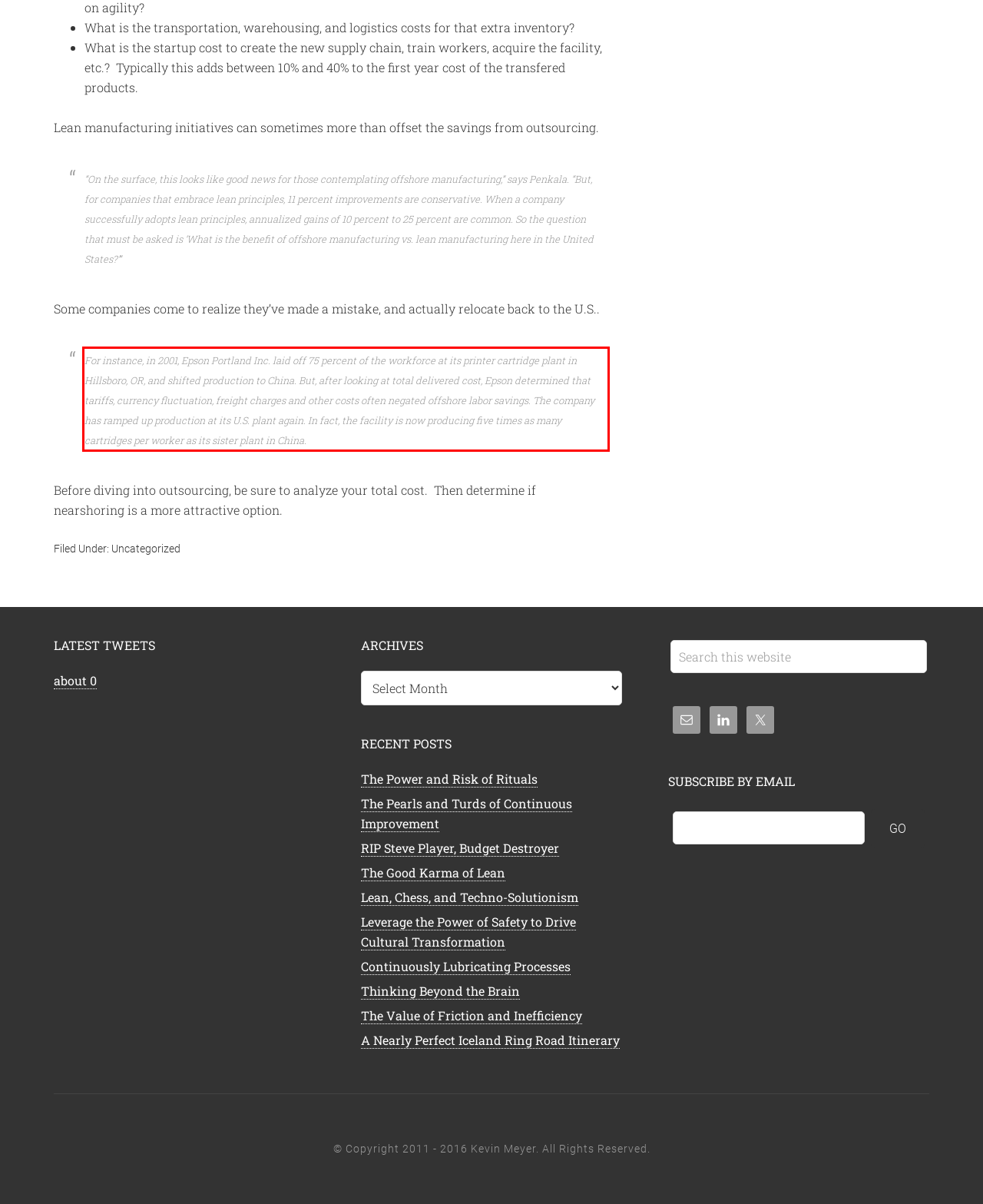You are presented with a screenshot containing a red rectangle. Extract the text found inside this red bounding box.

For instance, in 2001, Epson Portland Inc. laid off 75 percent of the workforce at its printer cartridge plant in Hillsboro, OR, and shifted production to China. But, after looking at total delivered cost, Epson determined that tariffs, currency fluctuation, freight charges and other costs often negated offshore labor savings. The company has ramped up production at its U.S. plant again. In fact, the facility is now producing five times as many cartridges per worker as its sister plant in China.